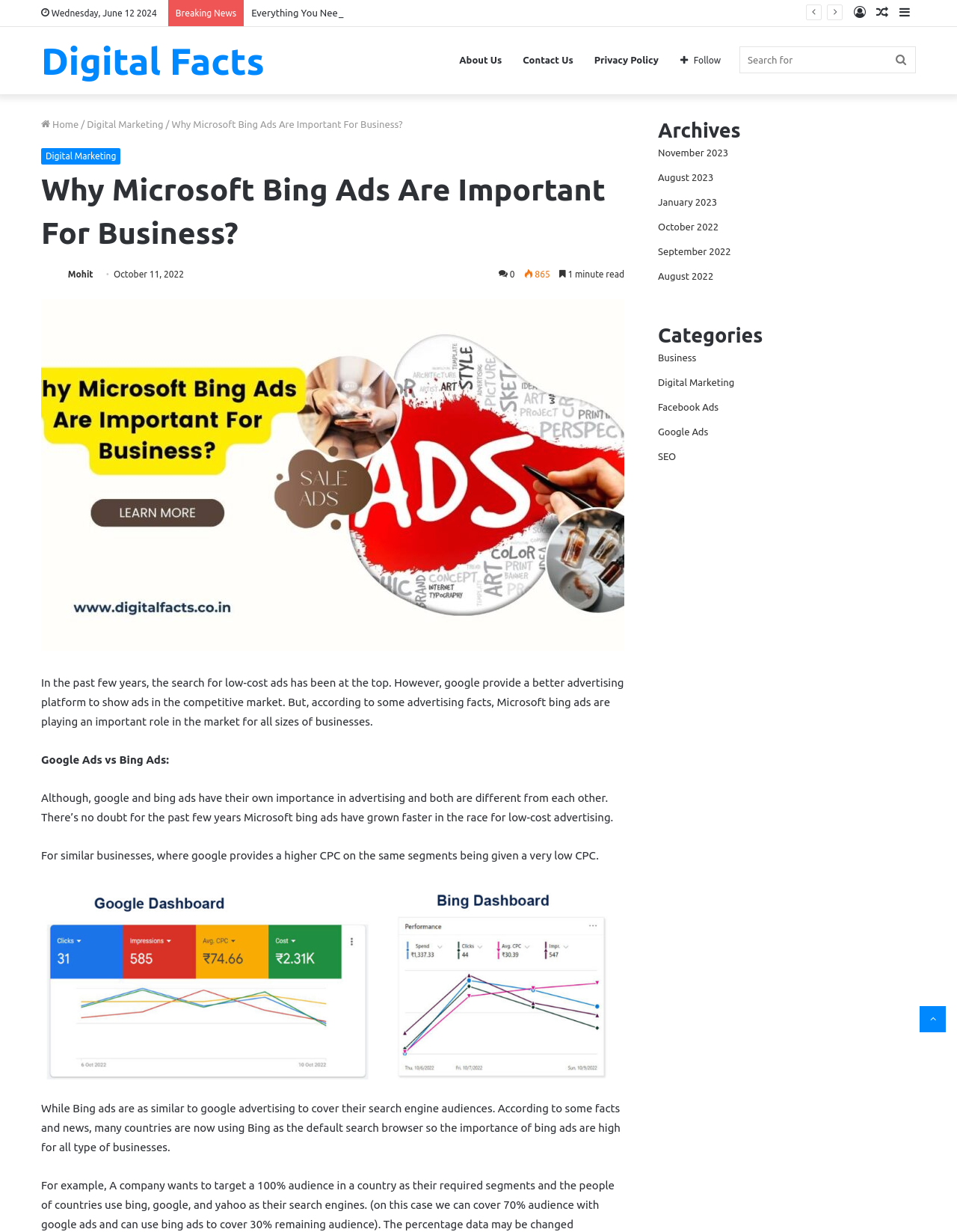What type of businesses are mentioned in the article?
Based on the screenshot, answer the question with a single word or phrase.

All sizes of businesses